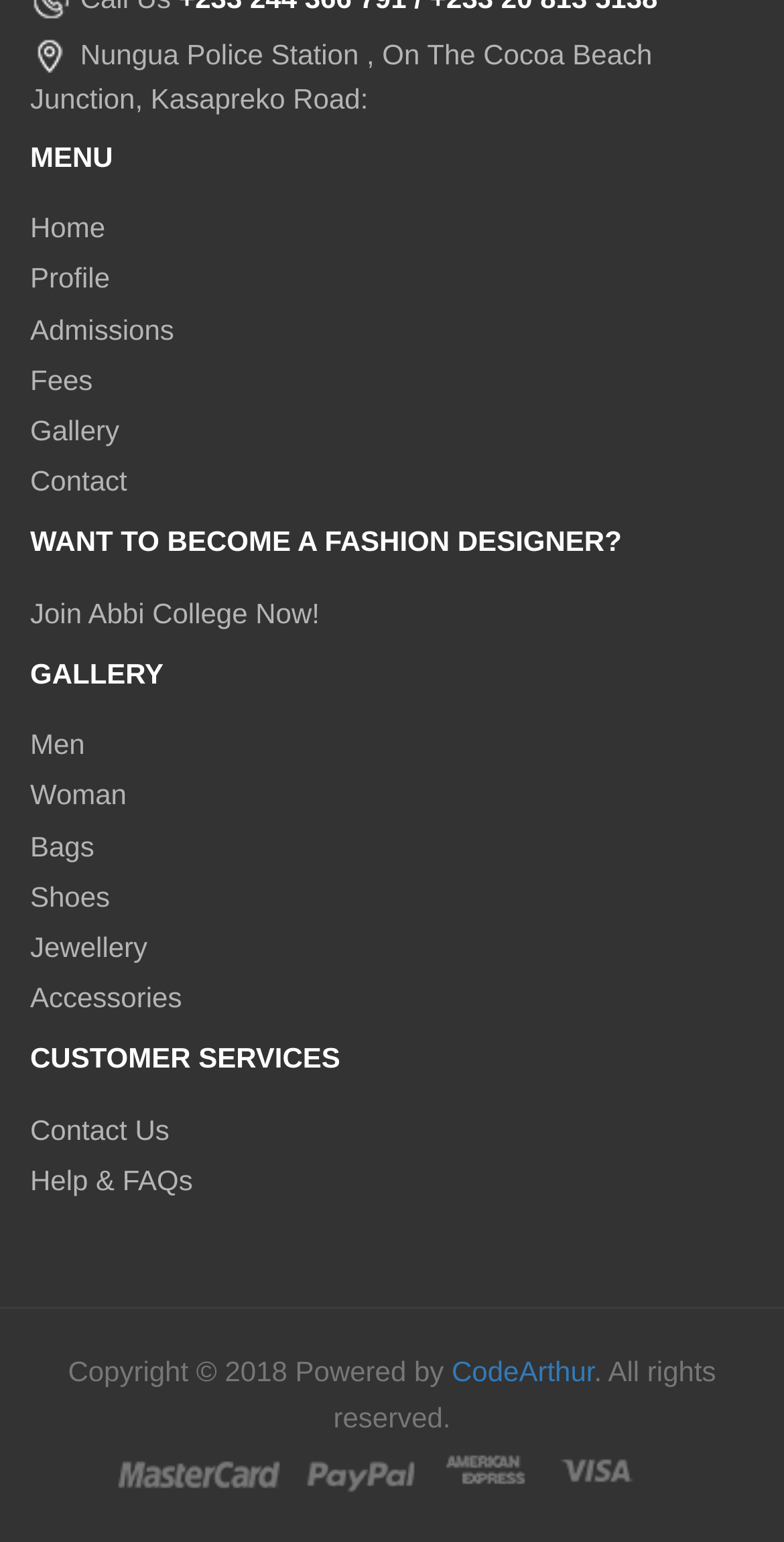Provide the bounding box coordinates of the HTML element this sentence describes: "Join Abbi College Now!".

[0.038, 0.387, 0.408, 0.408]